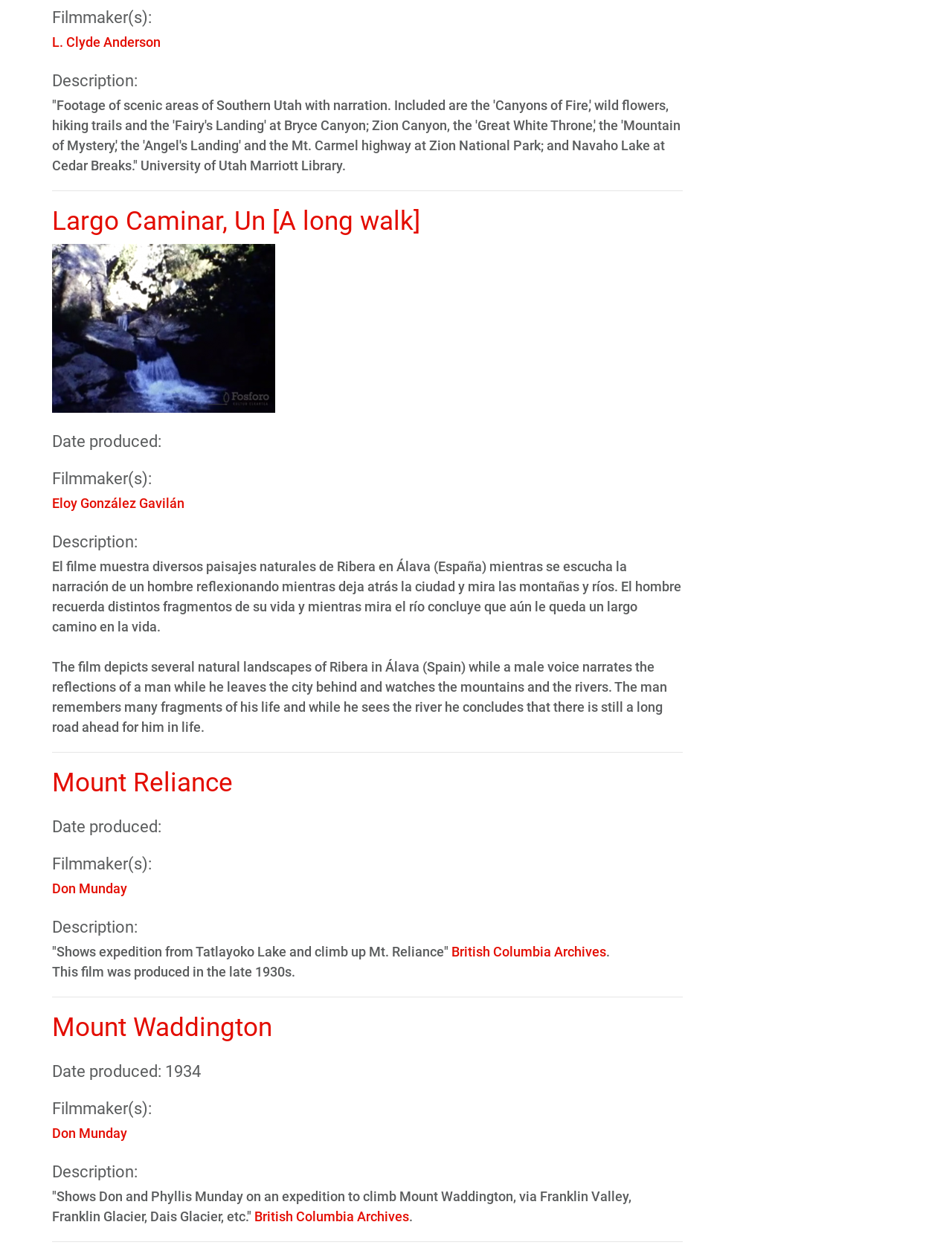Given the element description "L. Clyde Anderson" in the screenshot, predict the bounding box coordinates of that UI element.

[0.055, 0.027, 0.169, 0.04]